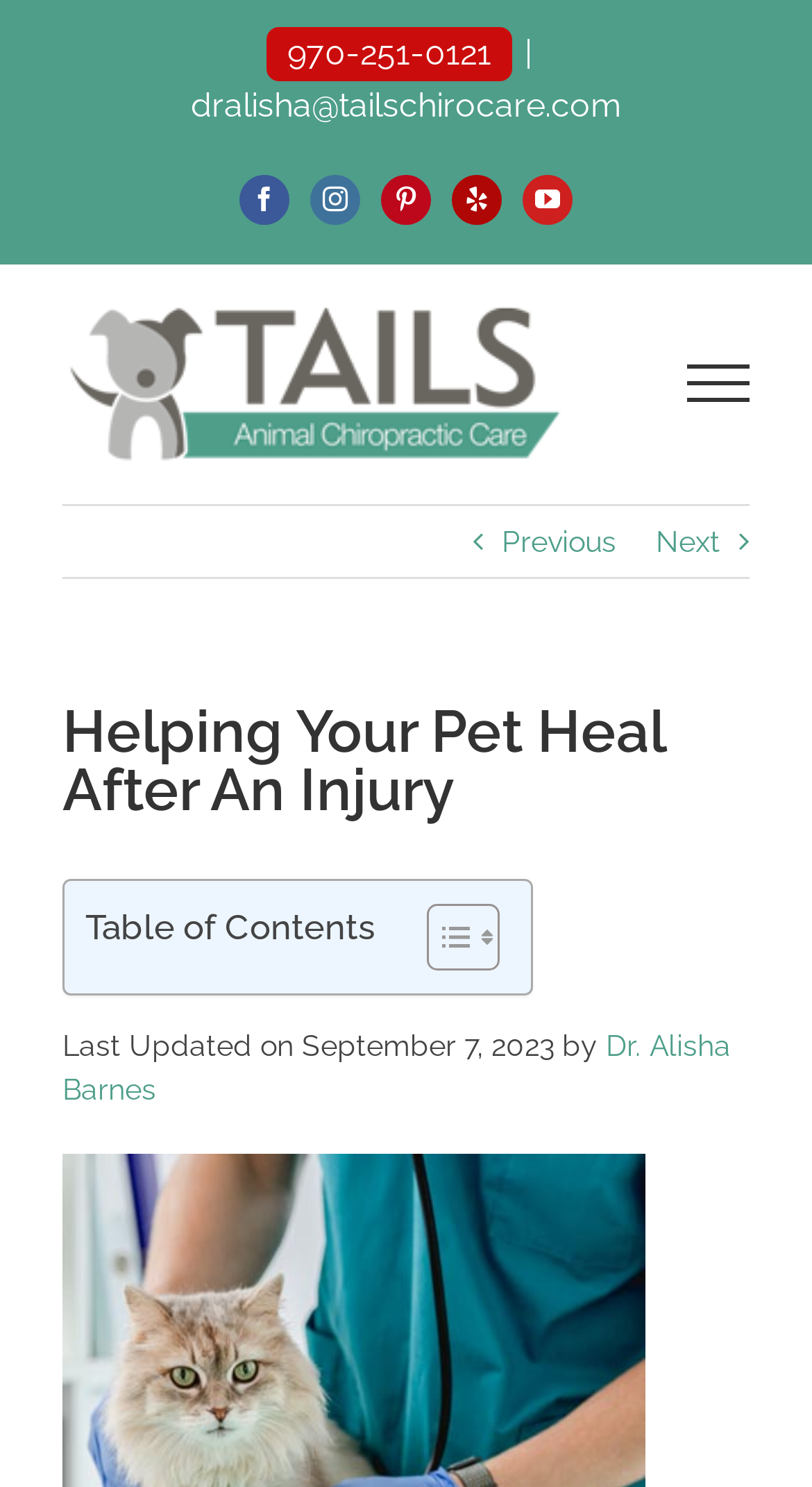Determine the bounding box coordinates of the clickable region to execute the instruction: "Call the phone number". The coordinates should be four float numbers between 0 and 1, denoted as [left, top, right, bottom].

[0.328, 0.018, 0.631, 0.054]